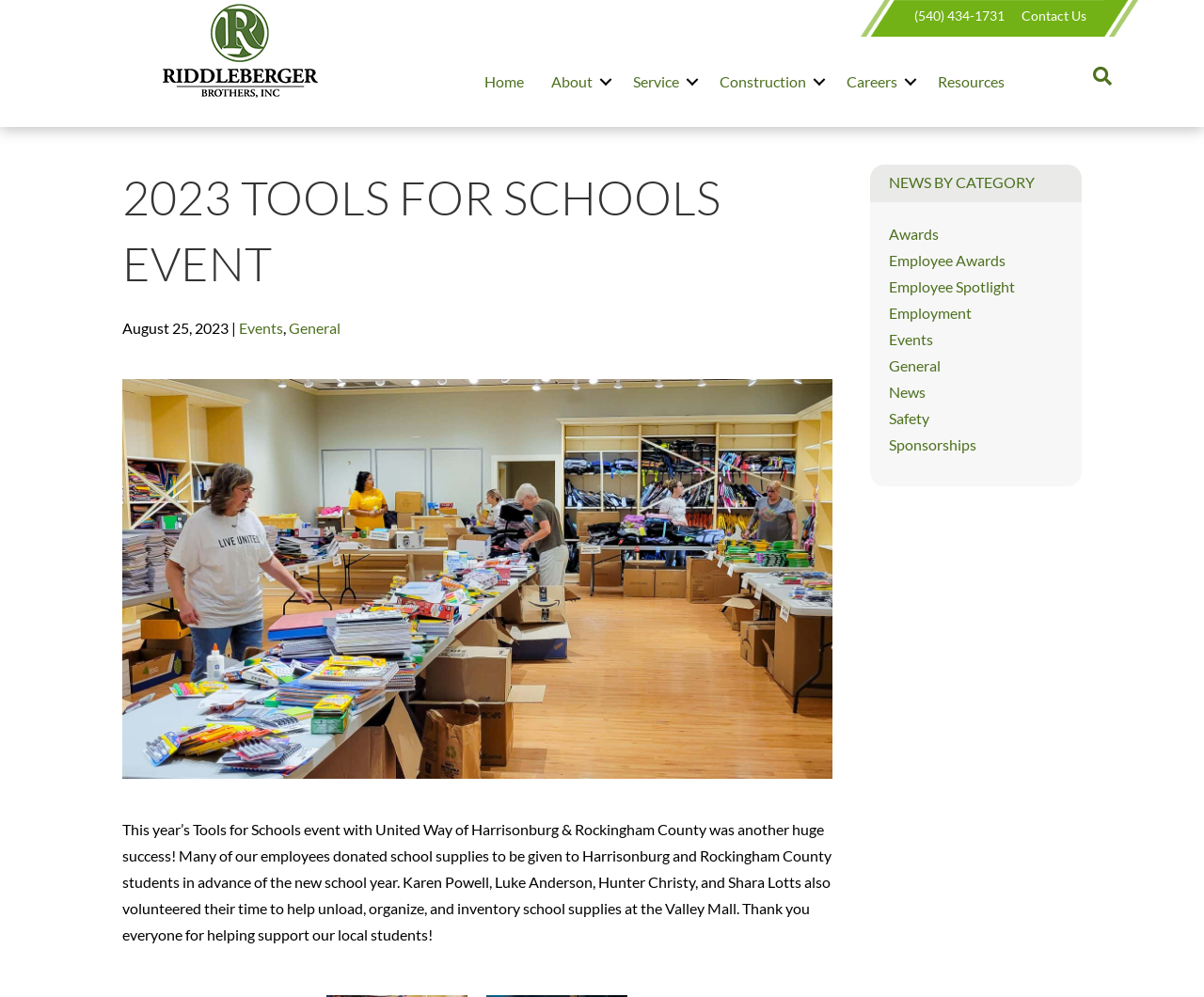How many links are in the navigation menu?
Provide a fully detailed and comprehensive answer to the question.

I counted the number of links in the navigation menu by looking at the elements under the 'navigation' element, which are 'Home', 'About', 'Service', 'Construction', 'Careers', 'Resources', and found that there are 7 links in total.